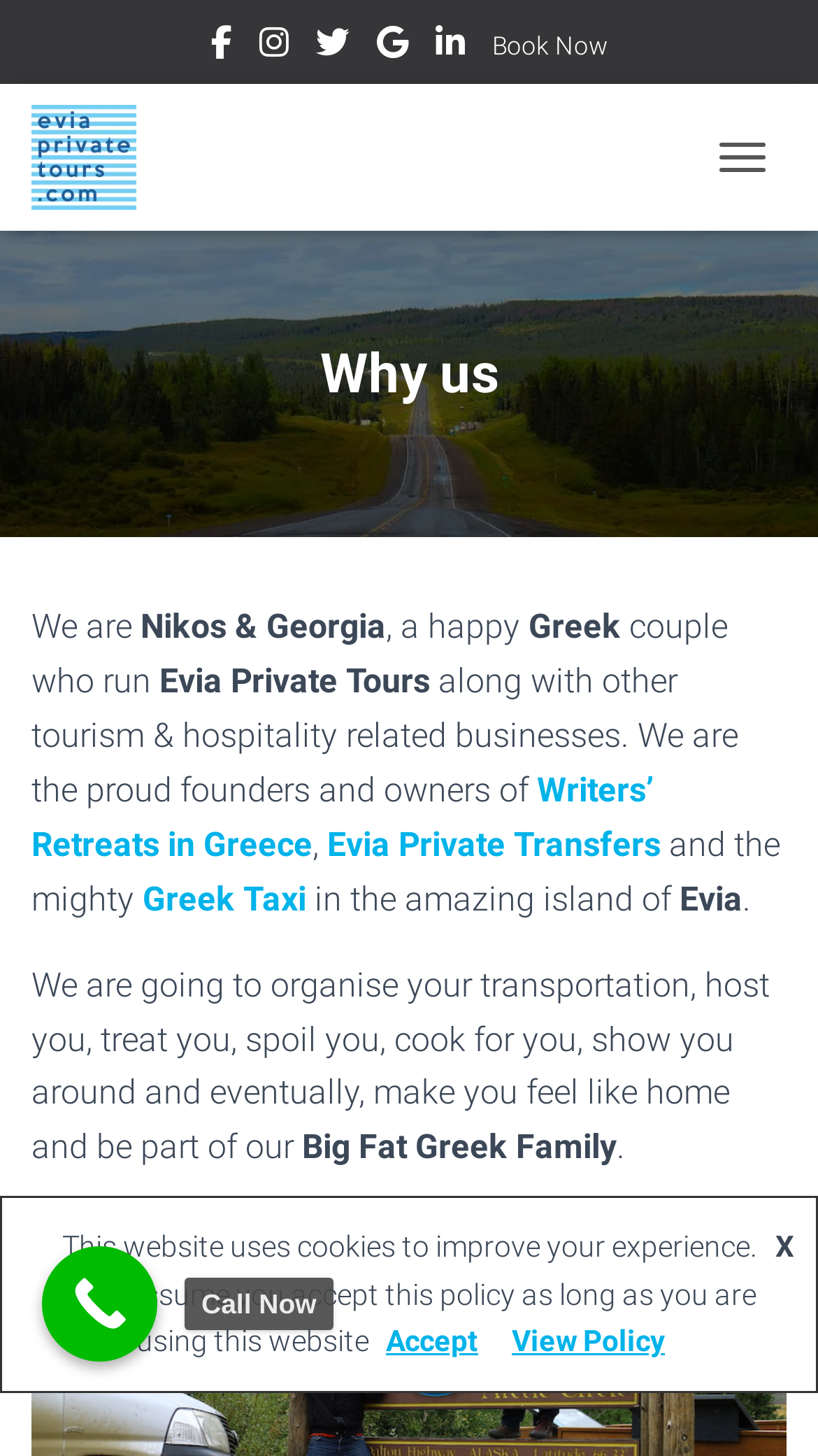Using the provided description Evia Private Transfers, find the bounding box coordinates for the UI element. Provide the coordinates in (top-left x, top-left y, bottom-right x, bottom-right y) format, ensuring all values are between 0 and 1.

[0.4, 0.566, 0.808, 0.594]